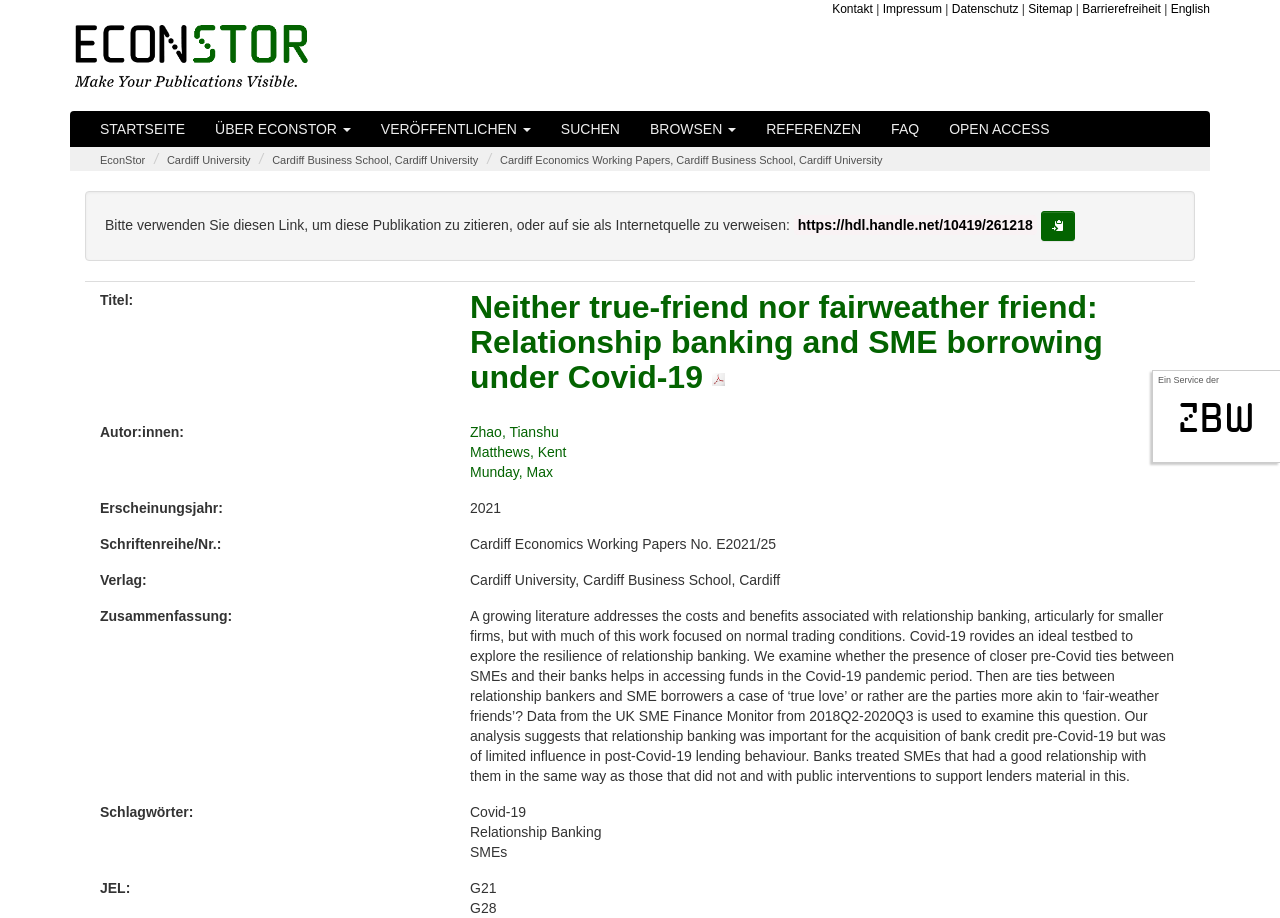Please identify the bounding box coordinates of the region to click in order to complete the task: "Click on the 'STARTSEITE' link". The coordinates must be four float numbers between 0 and 1, specified as [left, top, right, bottom].

[0.066, 0.121, 0.156, 0.16]